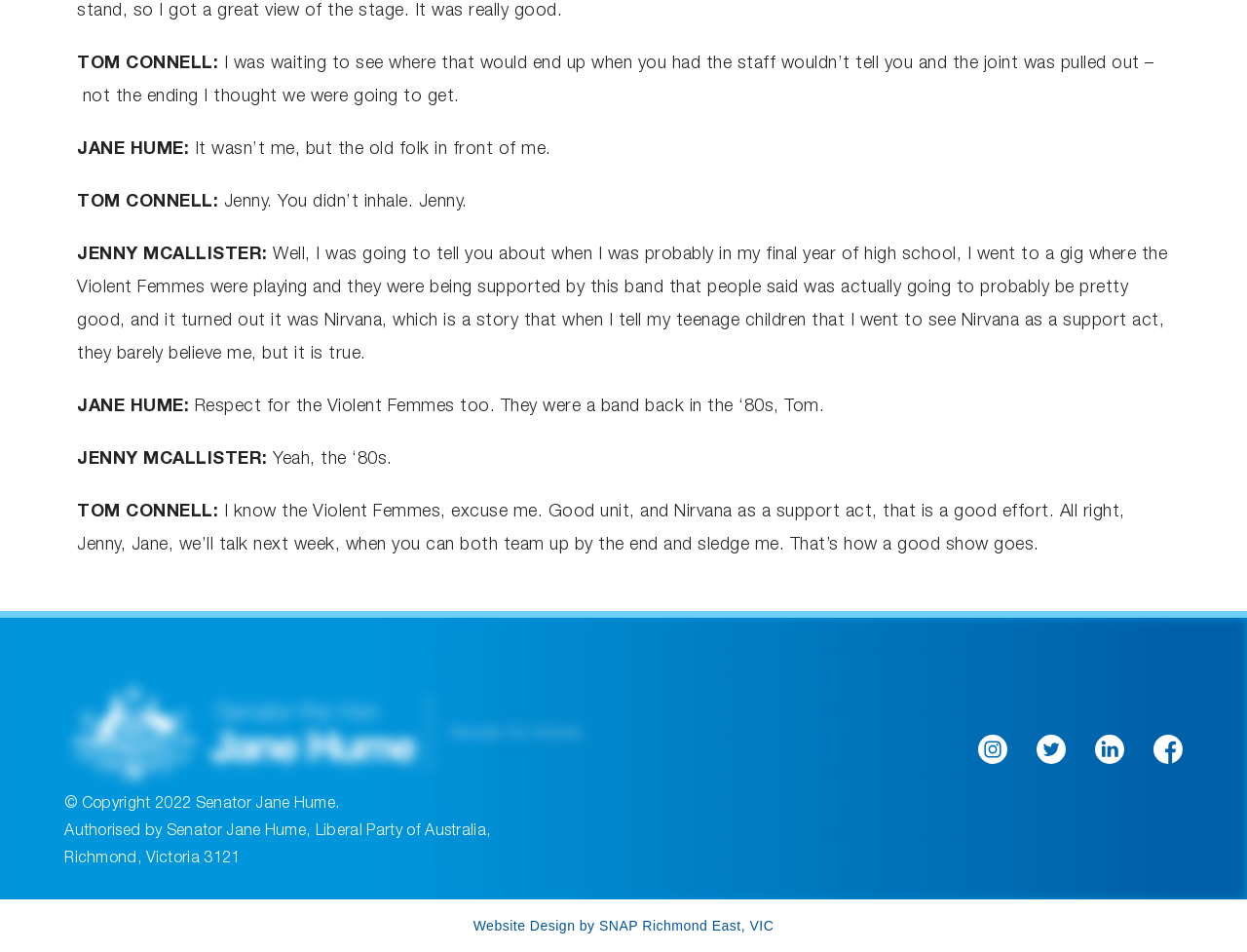What is the name of the person who authorized the content?
Give a single word or phrase answer based on the content of the image.

Senator Jane Hume